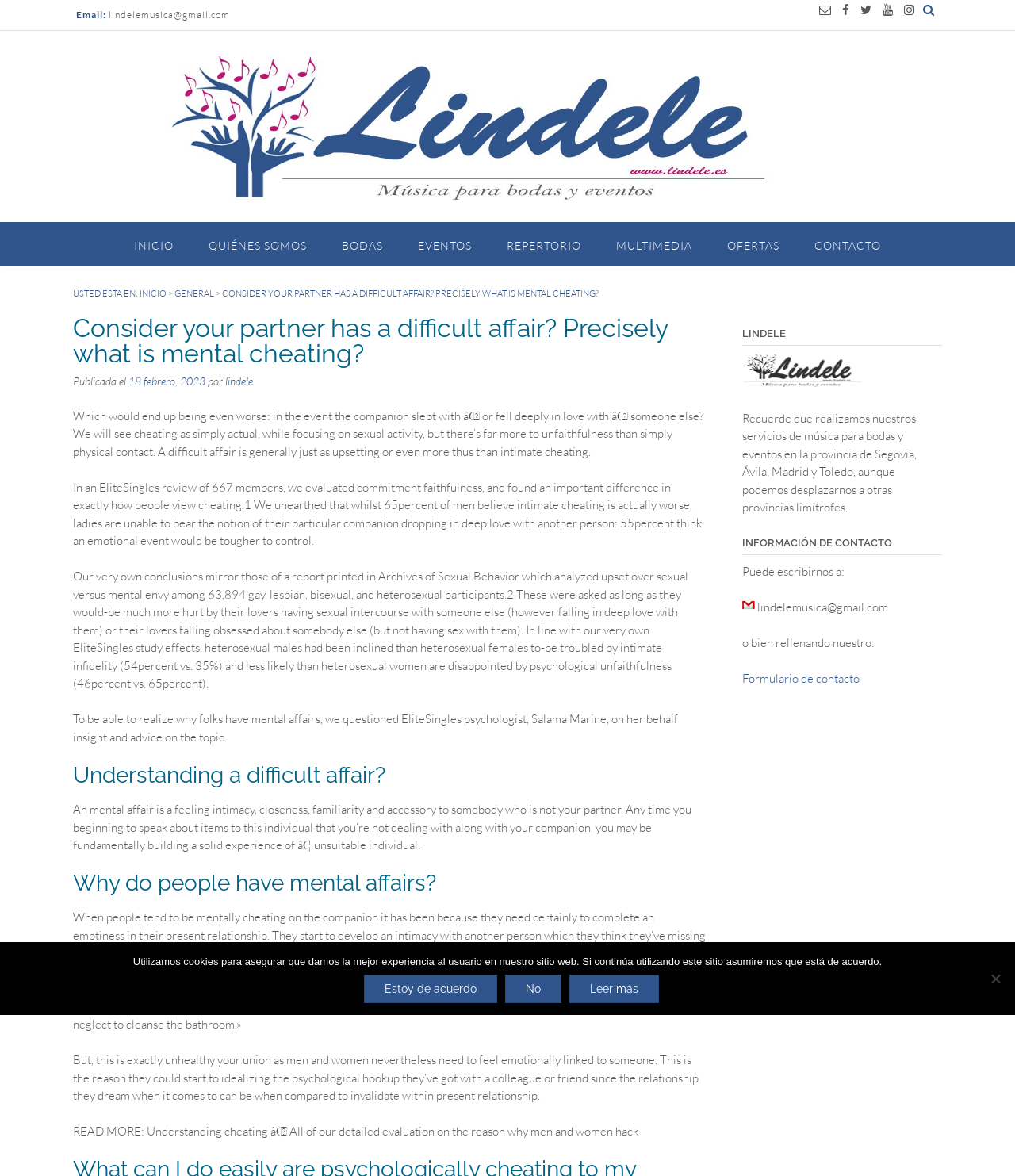Please locate the bounding box coordinates of the element that should be clicked to achieve the given instruction: "Click on the 'Formulario de contacto' link".

[0.731, 0.57, 0.847, 0.583]